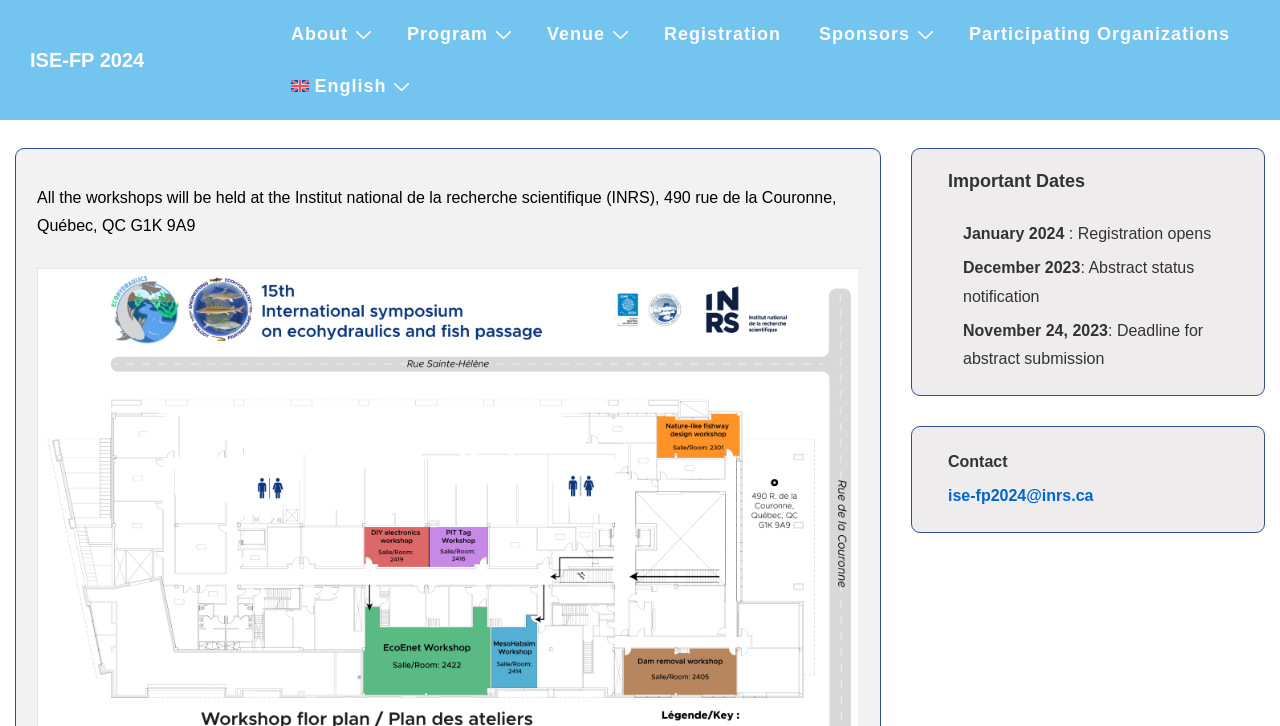Please identify the coordinates of the bounding box that should be clicked to fulfill this instruction: "Contact us".

[0.741, 0.671, 0.854, 0.694]